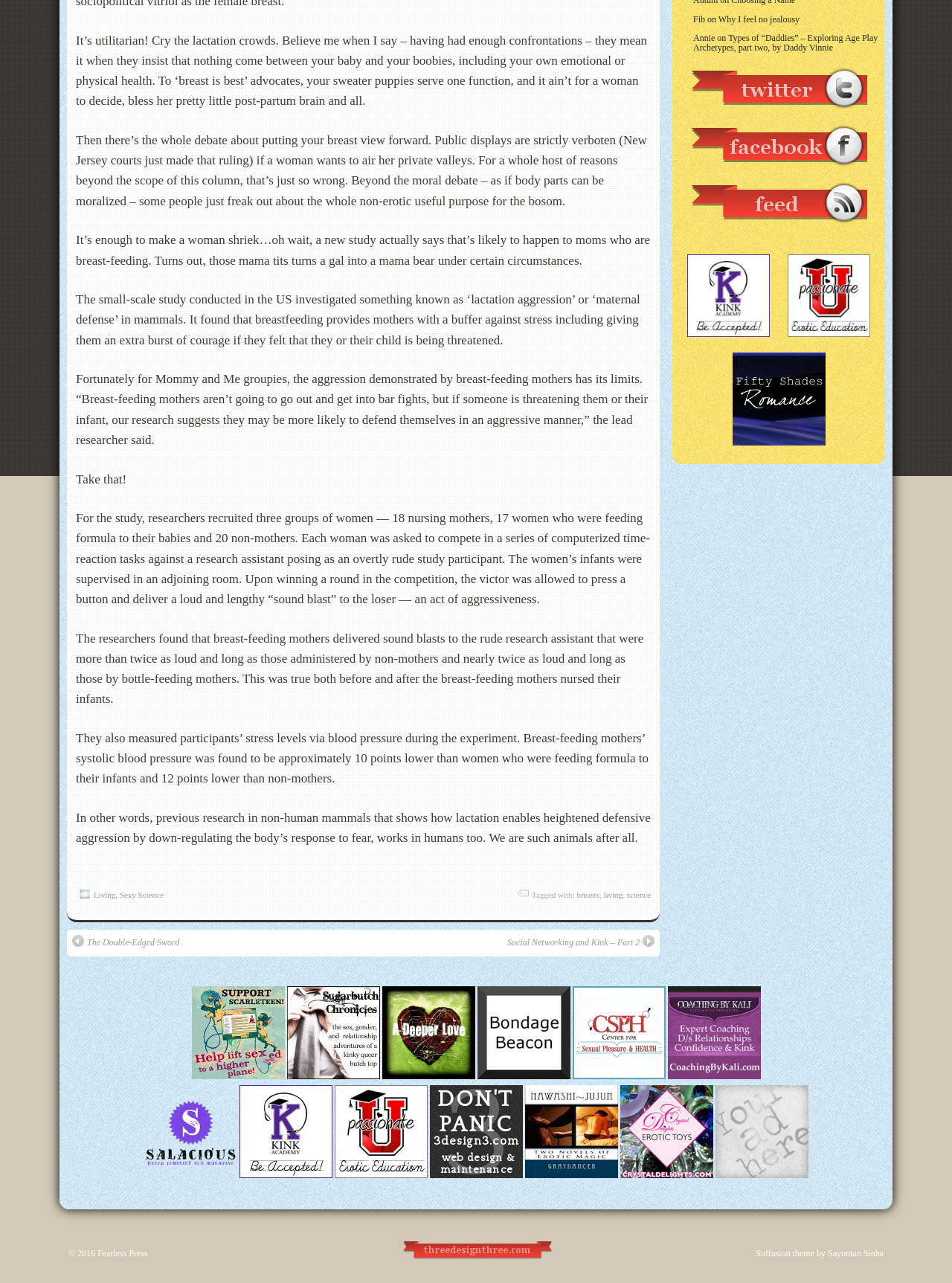Give the bounding box coordinates for the element described by: "The Double-Edged Sword".

[0.076, 0.729, 0.188, 0.741]